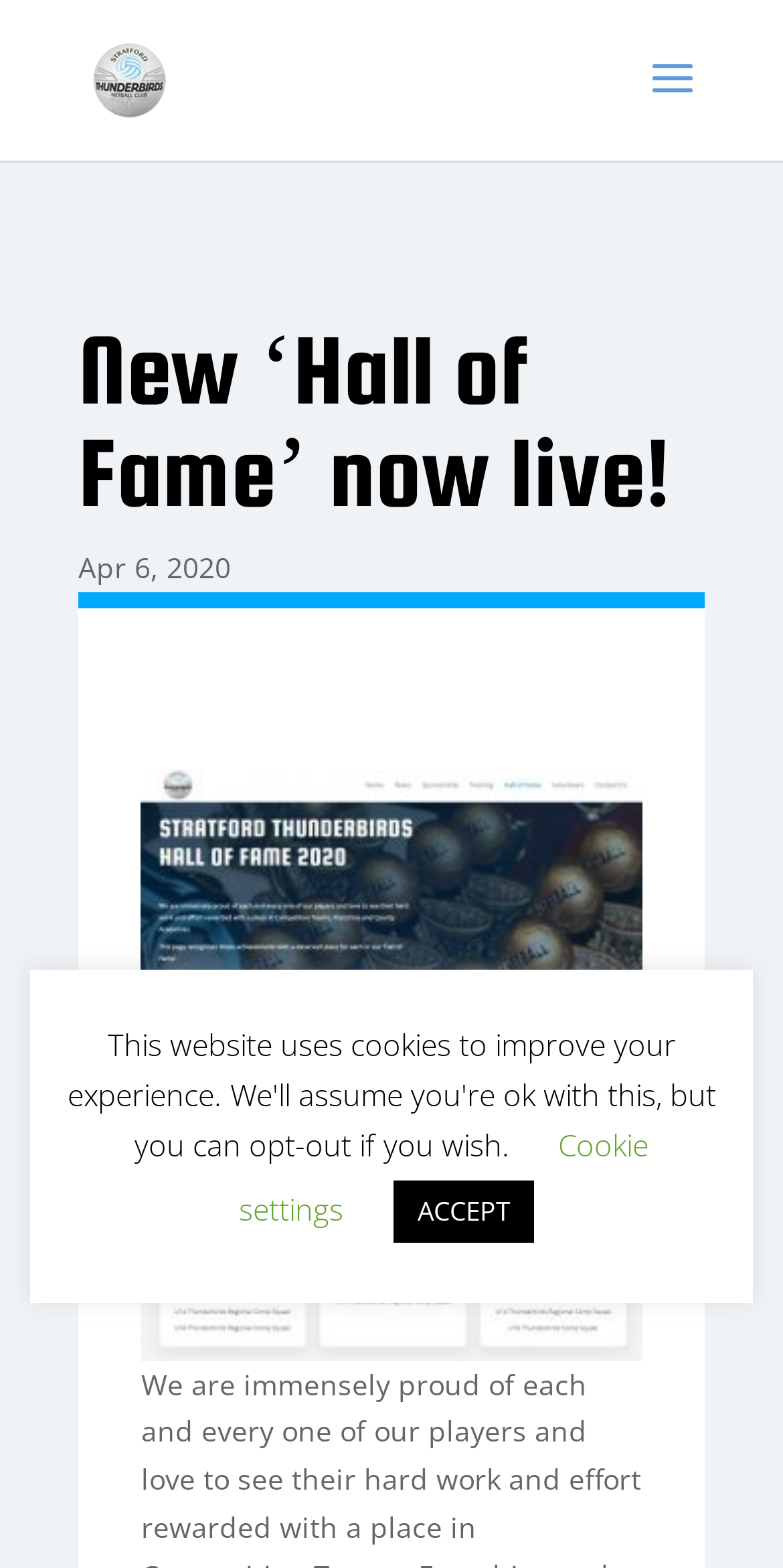Locate and extract the headline of this webpage.

New ‘Hall of Fame’ now live!